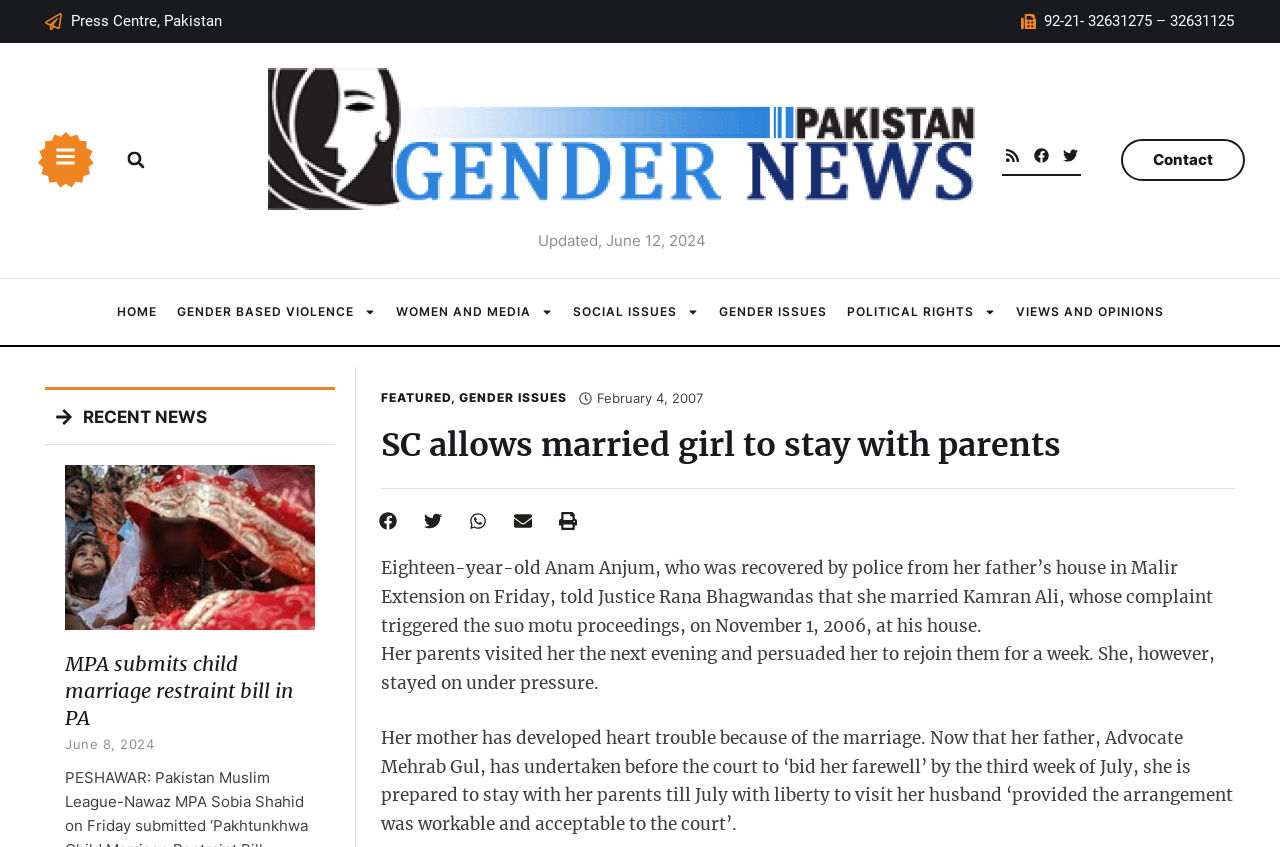What is the issue with the mother of Anam Anjum?
Based on the visual content, answer with a single word or a brief phrase.

heart trouble